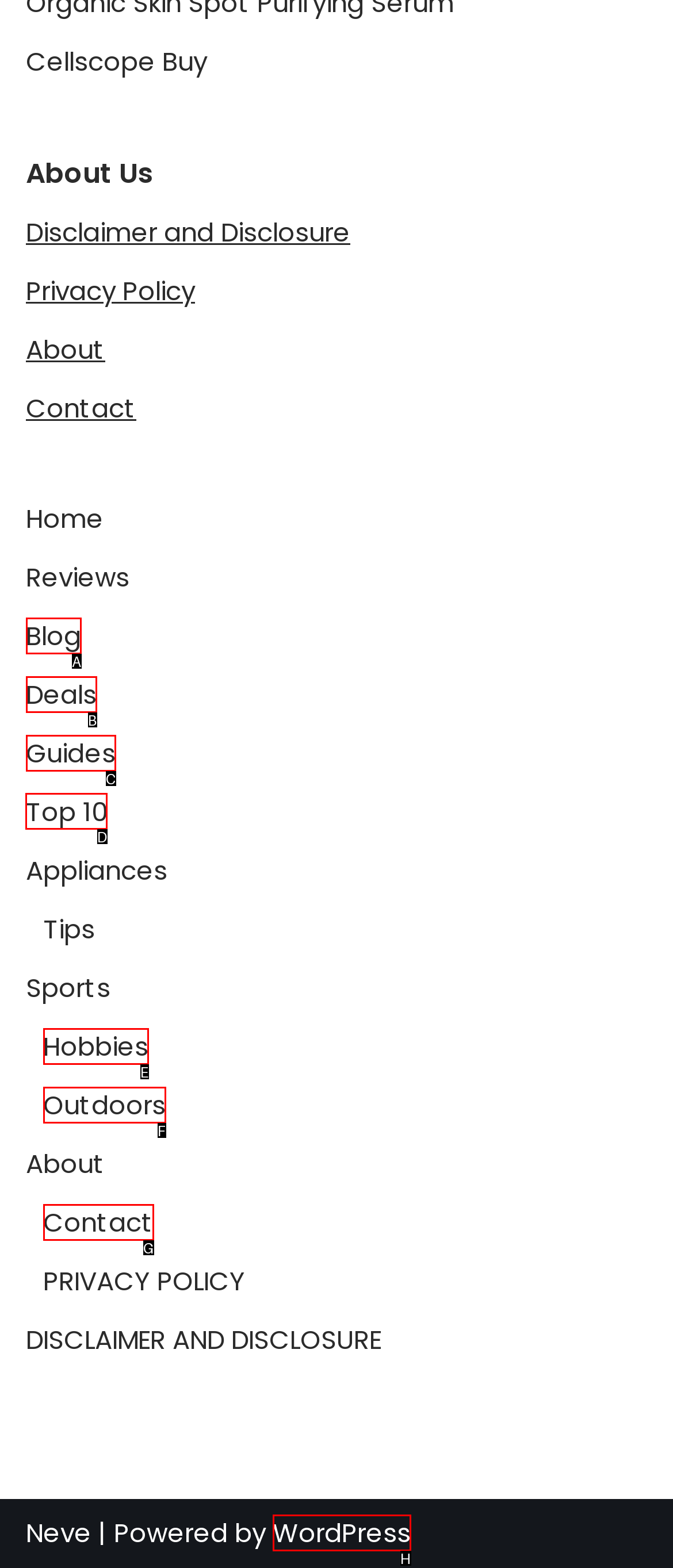To complete the task: explore Top 10, select the appropriate UI element to click. Respond with the letter of the correct option from the given choices.

D